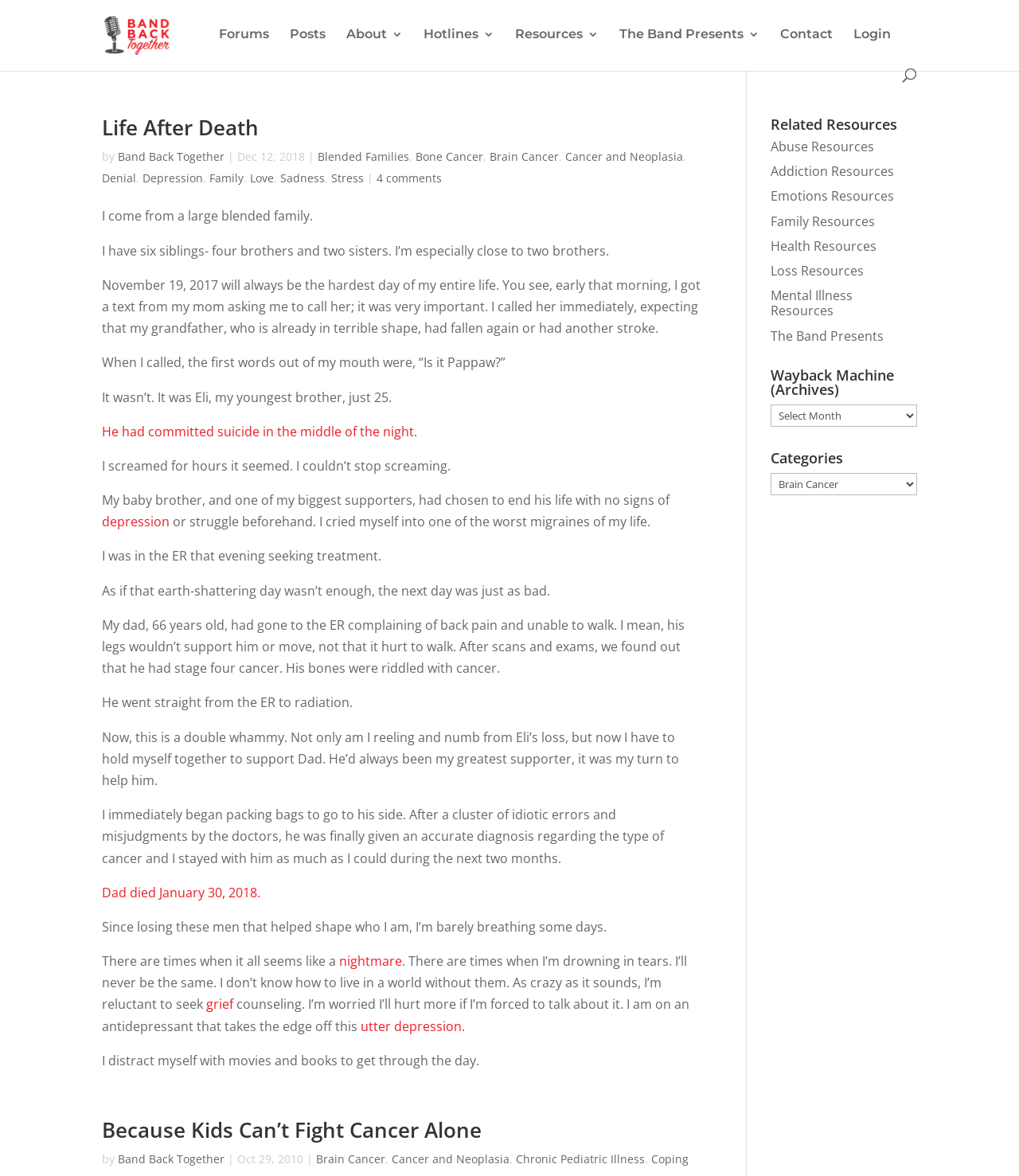What type of cancer did the author's dad have?
Ensure your answer is thorough and detailed.

The author mentioned that their dad had stage four cancer, which was diagnosed after he went to the ER complaining of back pain and unable to walk. The cancer had spread to his bones.